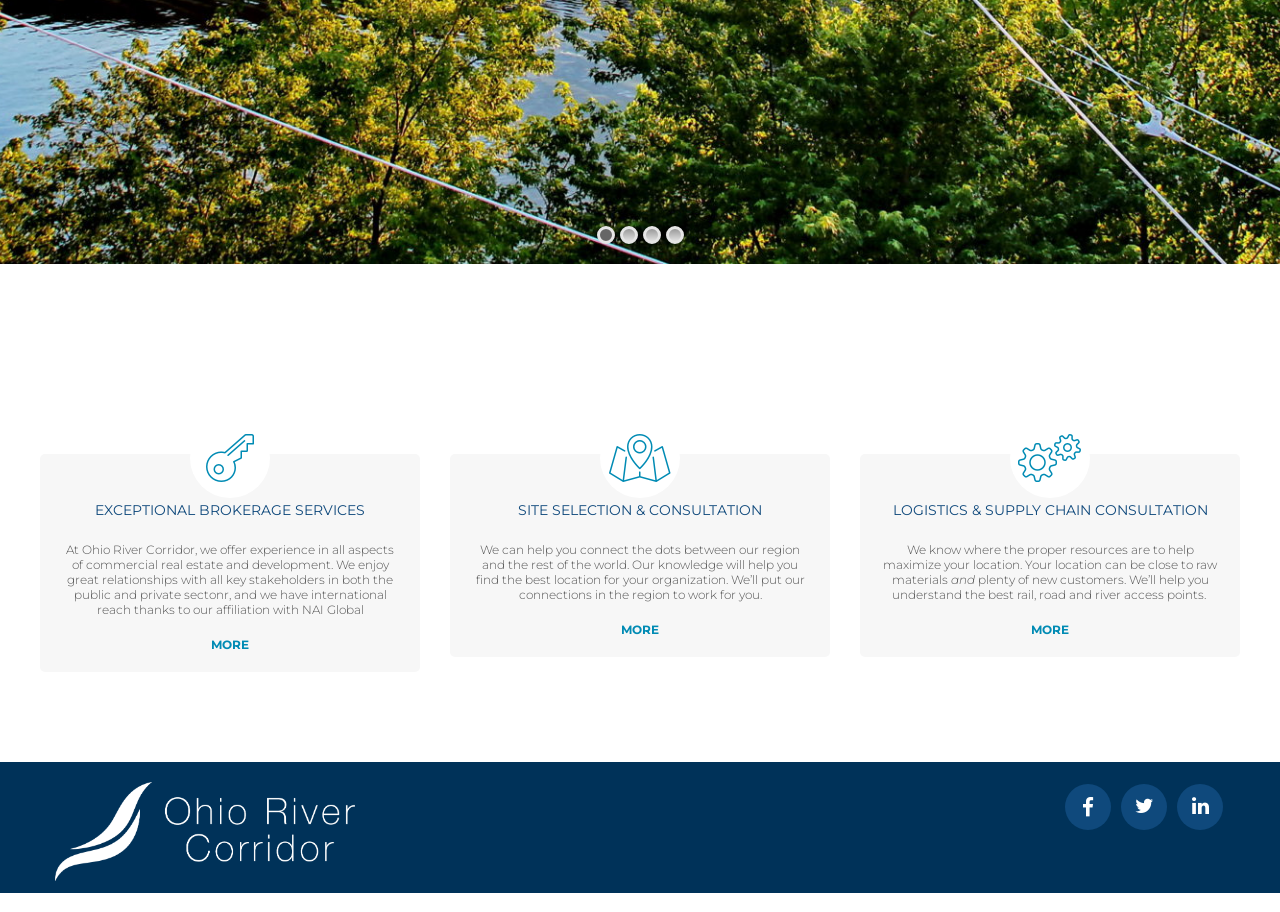Please give a concise answer to this question using a single word or phrase: 
What are the three icons at the bottom of the page?

Social media links